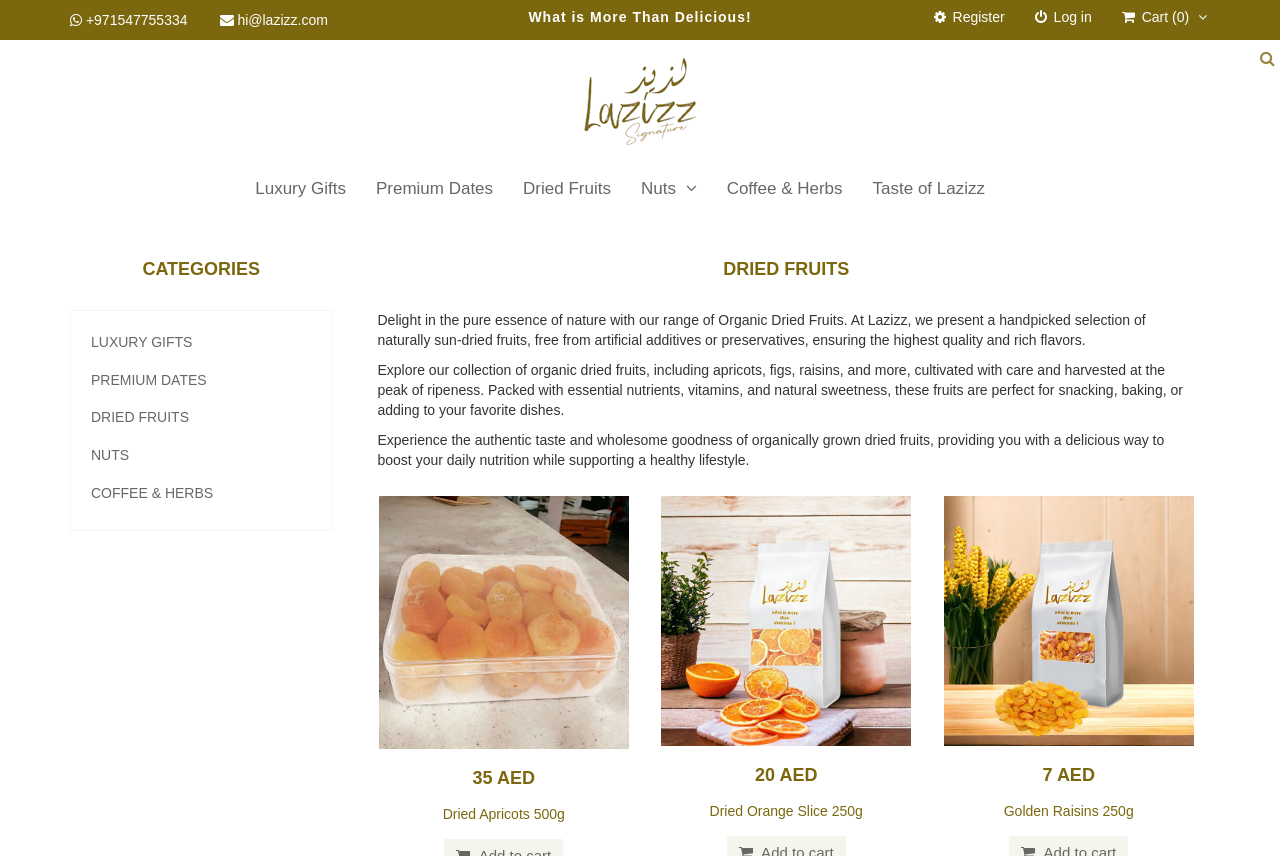Please identify the bounding box coordinates of the element's region that needs to be clicked to fulfill the following instruction: "View the cart". The bounding box coordinates should consist of four float numbers between 0 and 1, i.e., [left, top, right, bottom].

[0.876, 0.008, 0.945, 0.032]